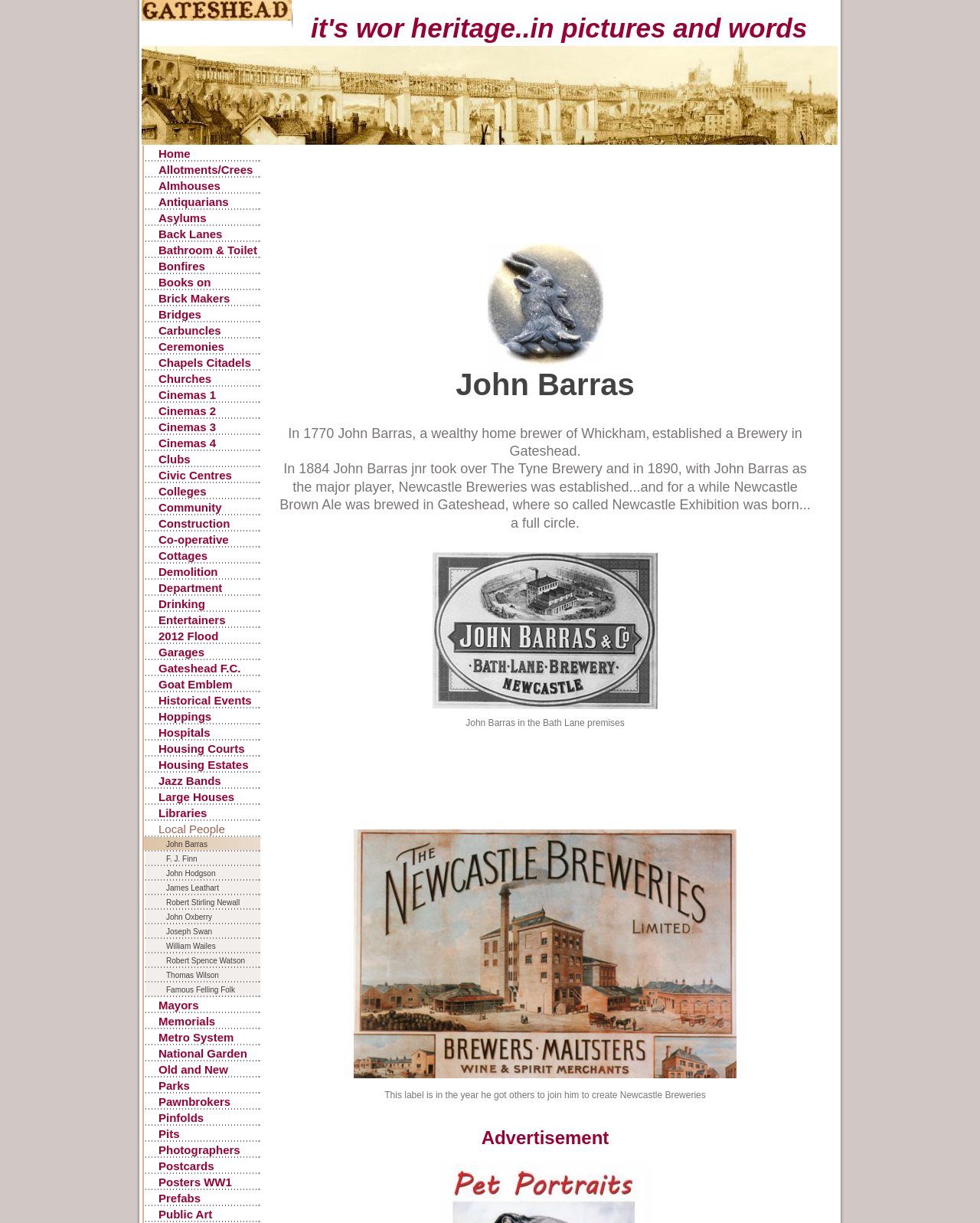Please determine the bounding box coordinates for the UI element described as: "Books on Gateshead History".

[0.145, 0.224, 0.266, 0.237]